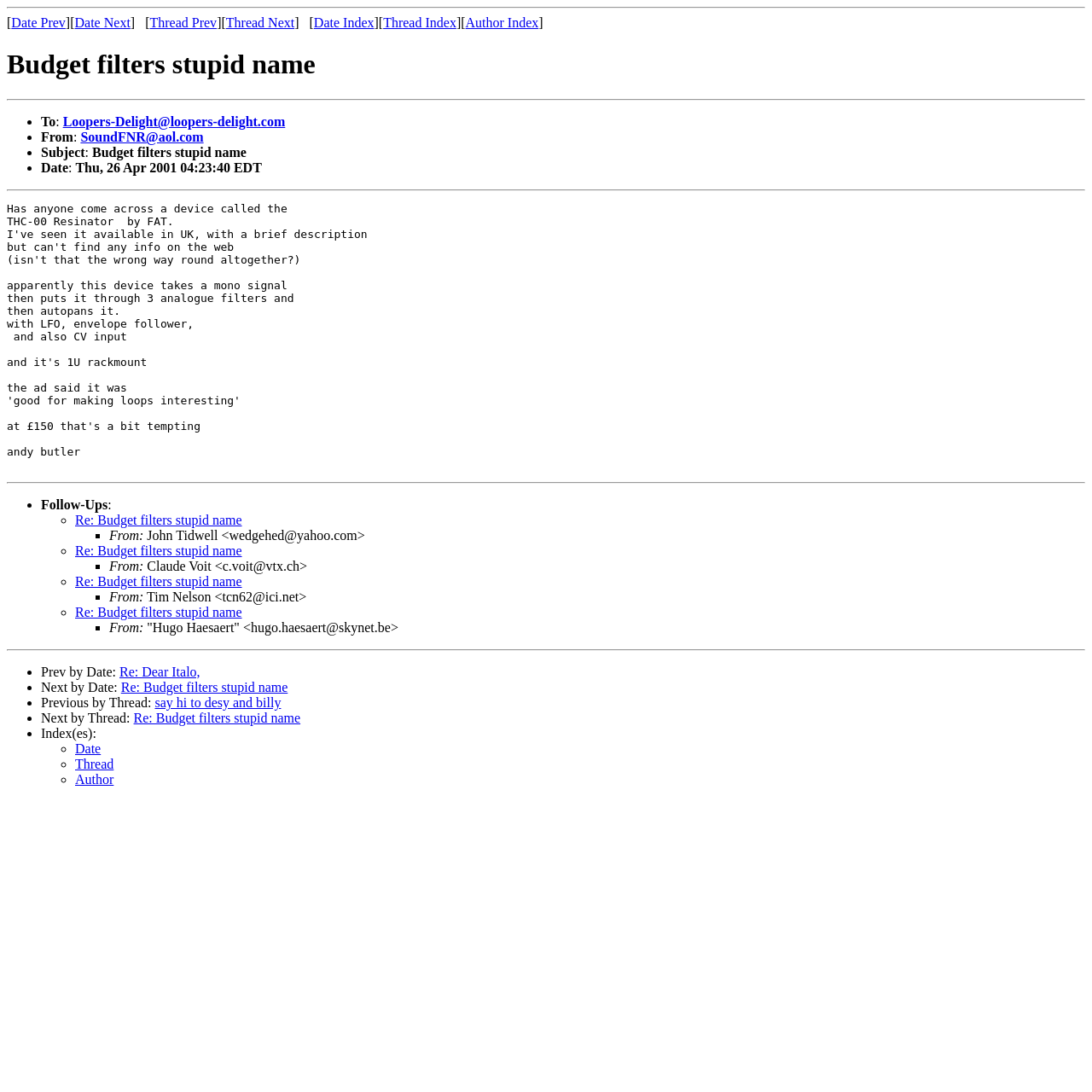Using the provided description Reformation, find the bounding box coordinates for the UI element. Provide the coordinates in (top-left x, top-left y, bottom-right x, bottom-right y) format, ensuring all values are between 0 and 1.

None